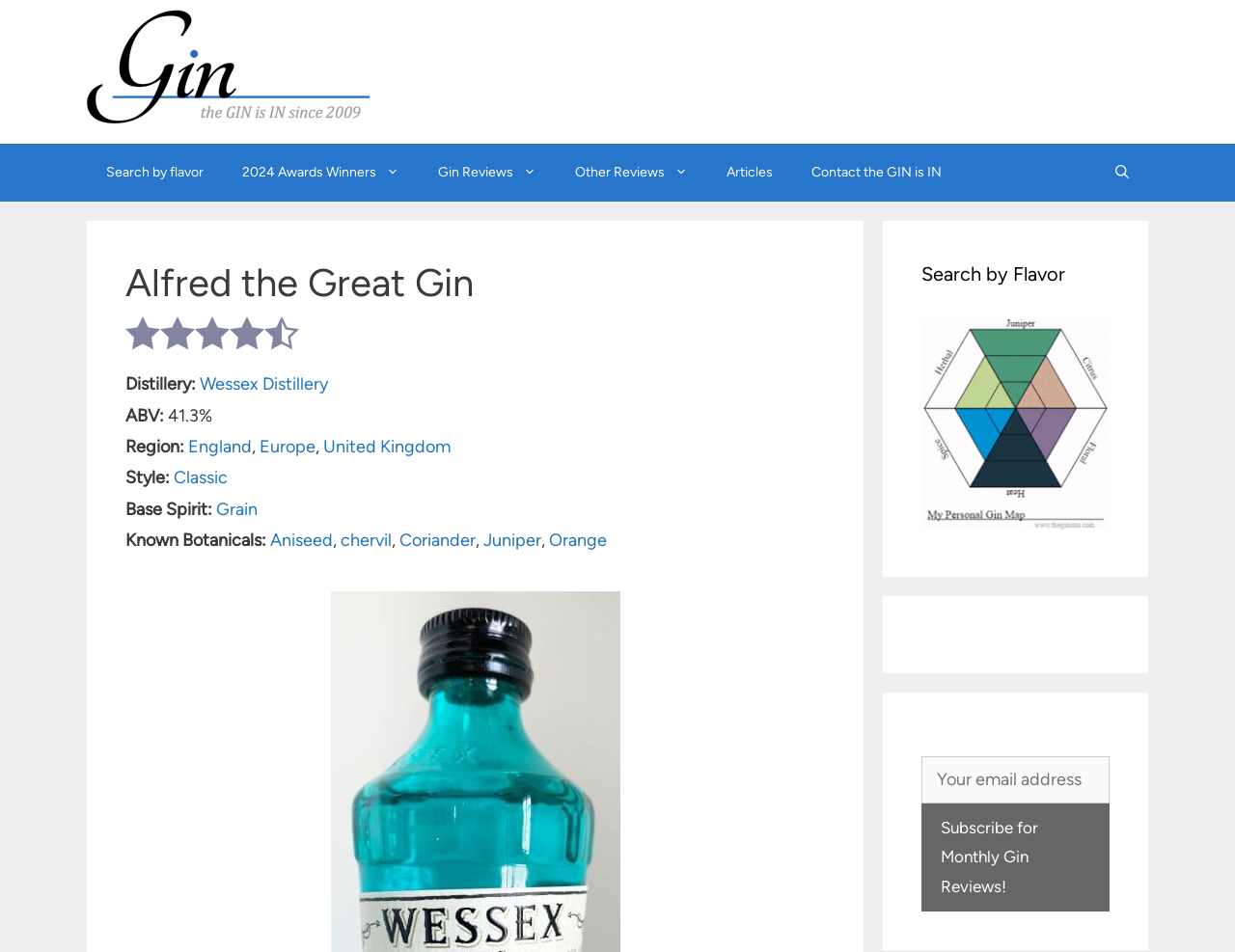Identify and extract the heading text of the webpage.

Alfred the Great Gin